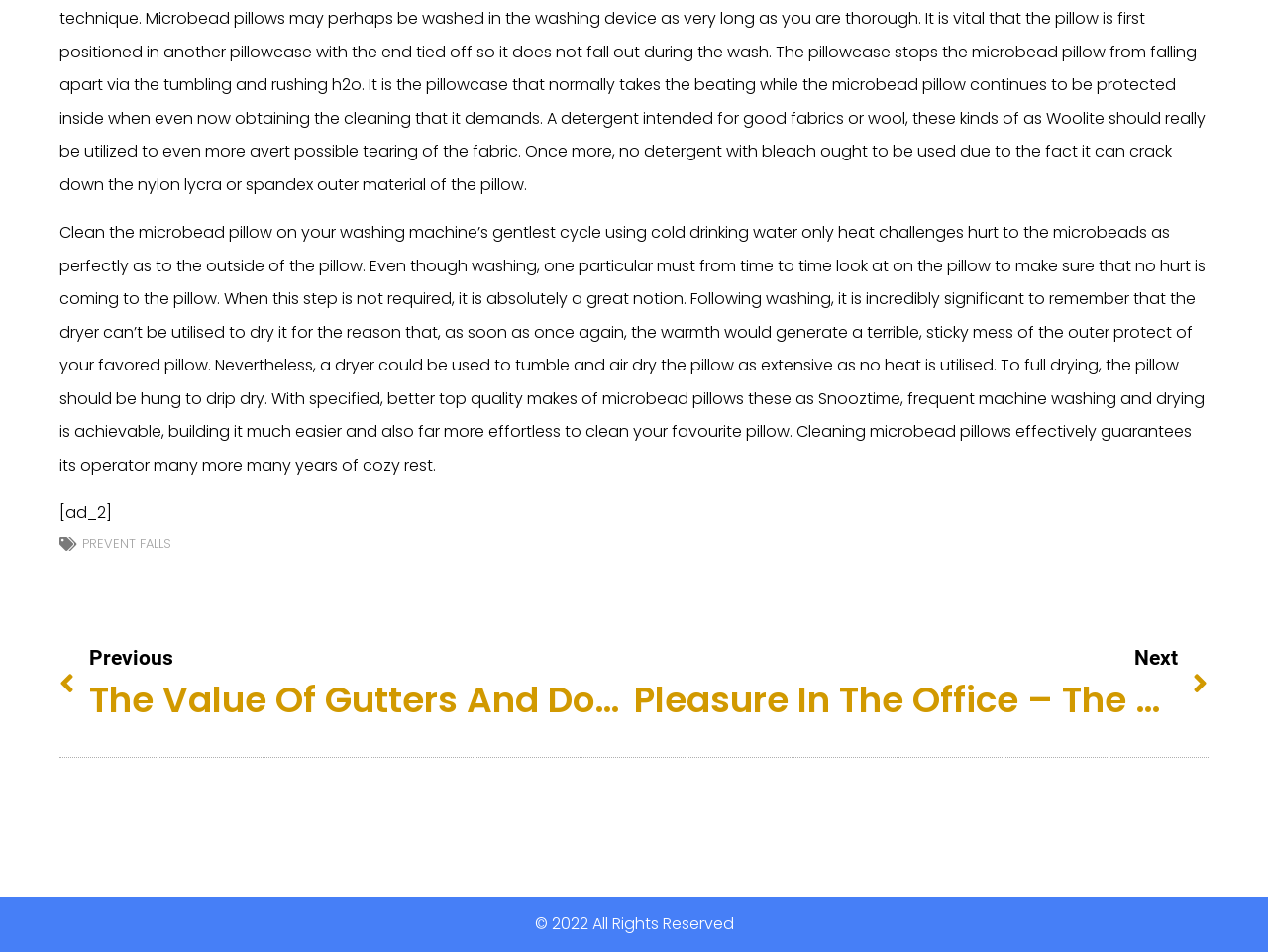Based on the description "prevent falls", find the bounding box of the specified UI element.

[0.065, 0.561, 0.135, 0.581]